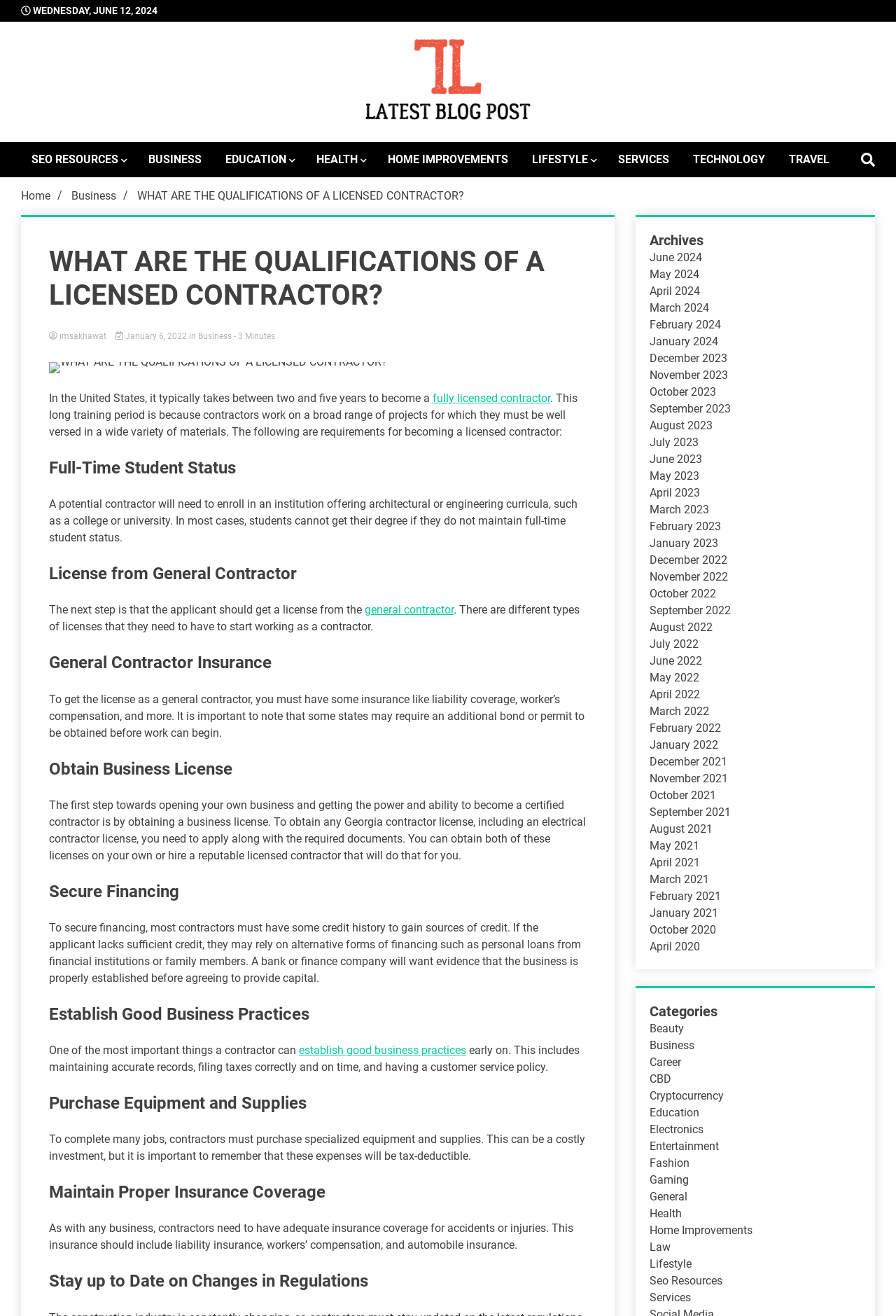Find and provide the bounding box coordinates for the UI element described with: "November 2021".

[0.725, 0.586, 0.813, 0.597]